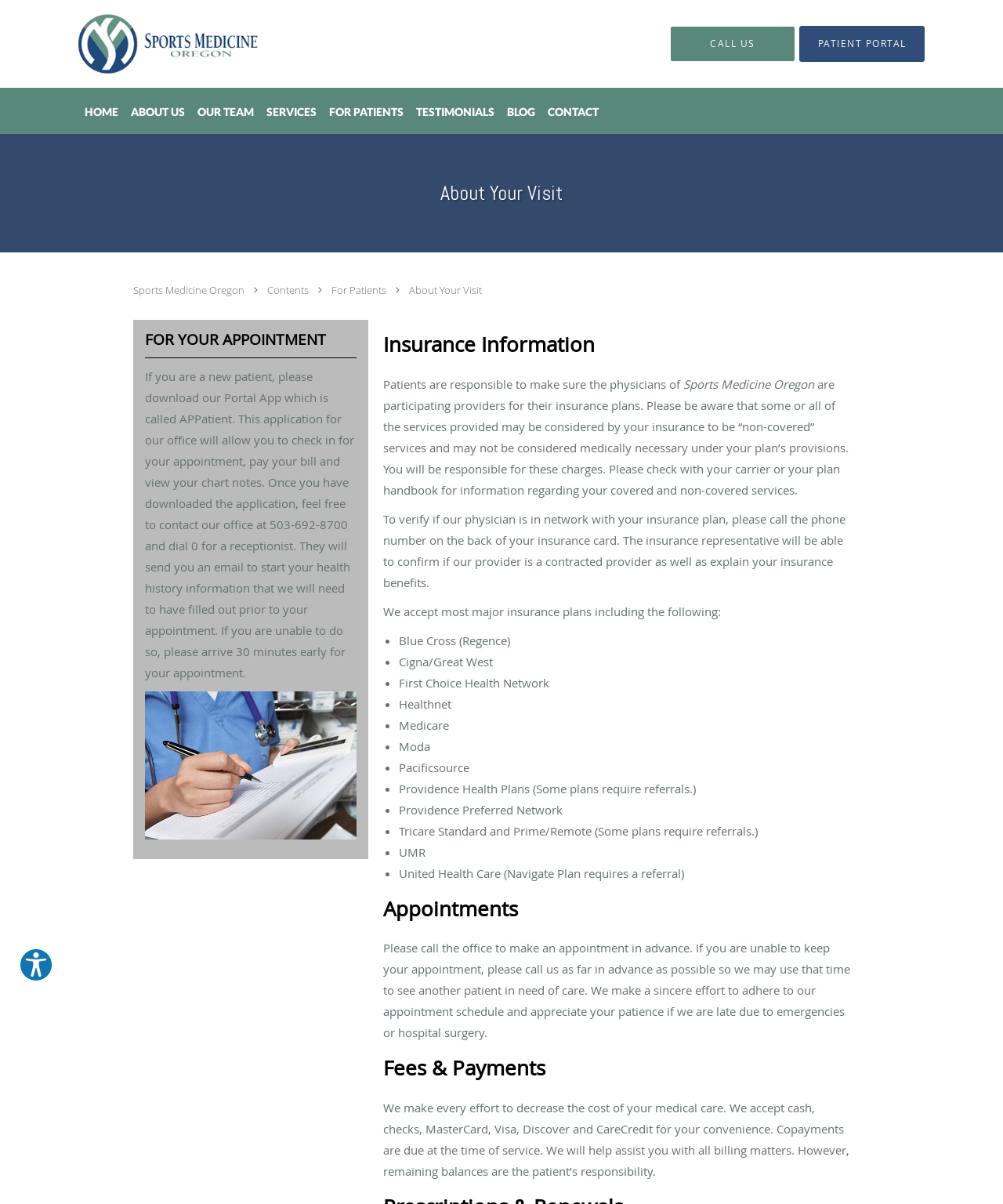Given the element description: "Themify WordPress Themes", predict the bounding box coordinates of this UI element. The coordinates must be four float numbers between 0 and 1, given as [left, top, right, bottom].

None